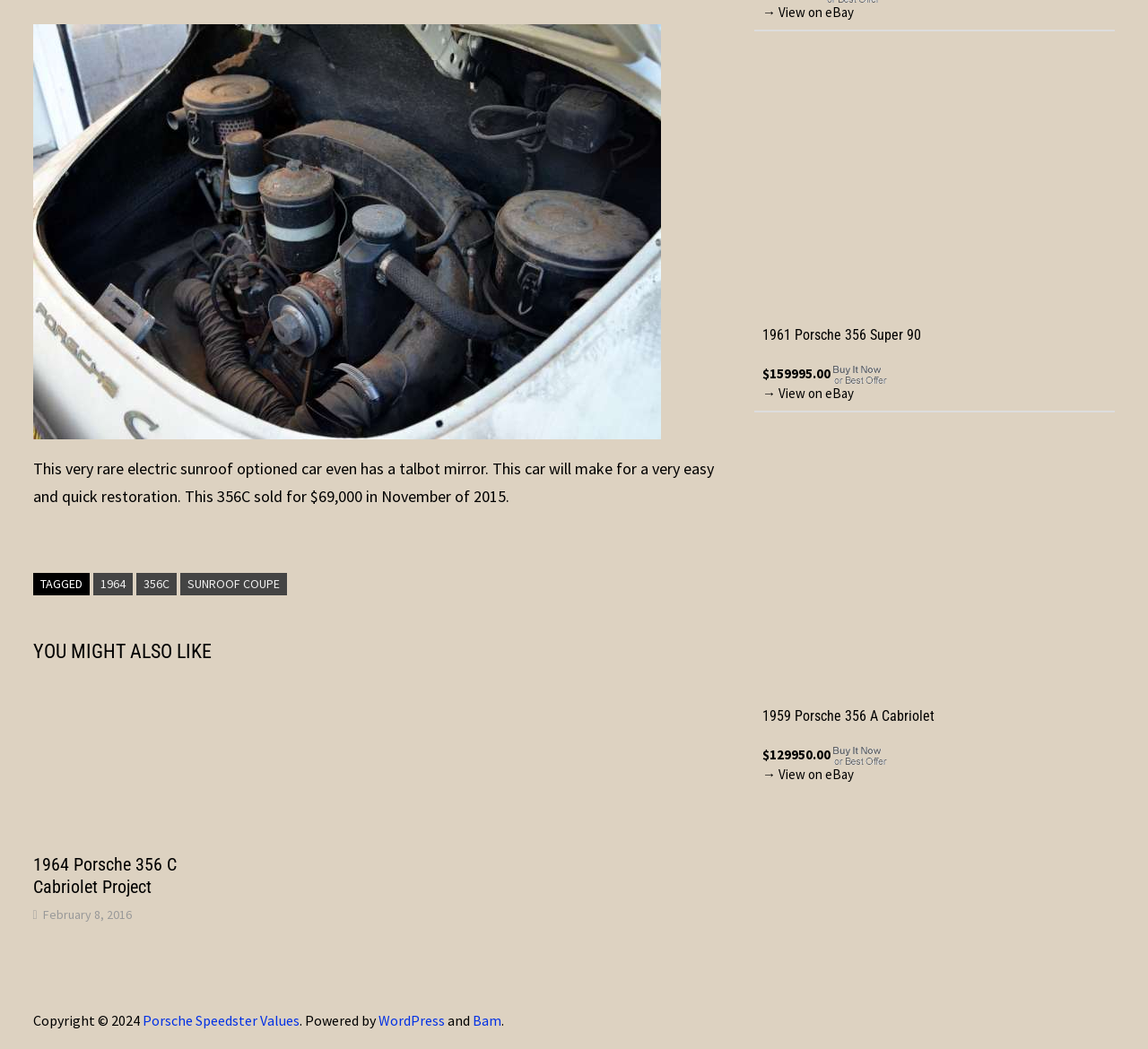Identify the bounding box coordinates necessary to click and complete the given instruction: "View 1959 Porsche 356 A Cabriolet".

[0.664, 0.675, 0.964, 0.691]